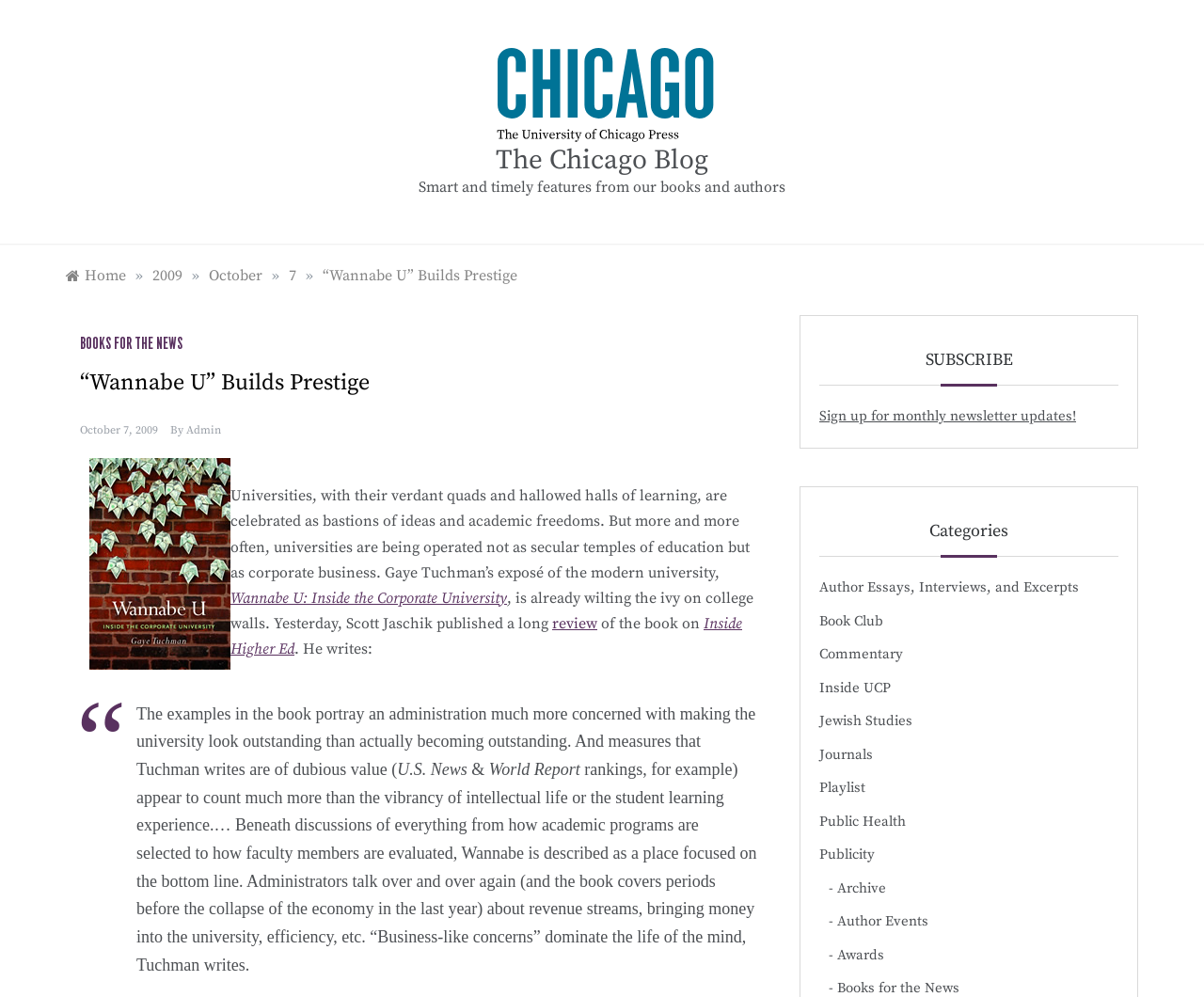Find the bounding box coordinates of the area that needs to be clicked in order to achieve the following instruction: "Check the review of the book 'Wannabe U'". The coordinates should be specified as four float numbers between 0 and 1, i.e., [left, top, right, bottom].

[0.459, 0.616, 0.496, 0.635]